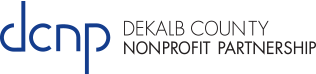What is the purpose of the DeKalb County Nonprofit Partnership?
Provide a detailed answer to the question using information from the image.

The caption explains that the DeKalb County Nonprofit Partnership is dedicated to supporting and enriching the nonprofit sector in DeKalb County through resources, collaboration, and community engagement, which implies that the organization's purpose is to support the nonprofit sector.